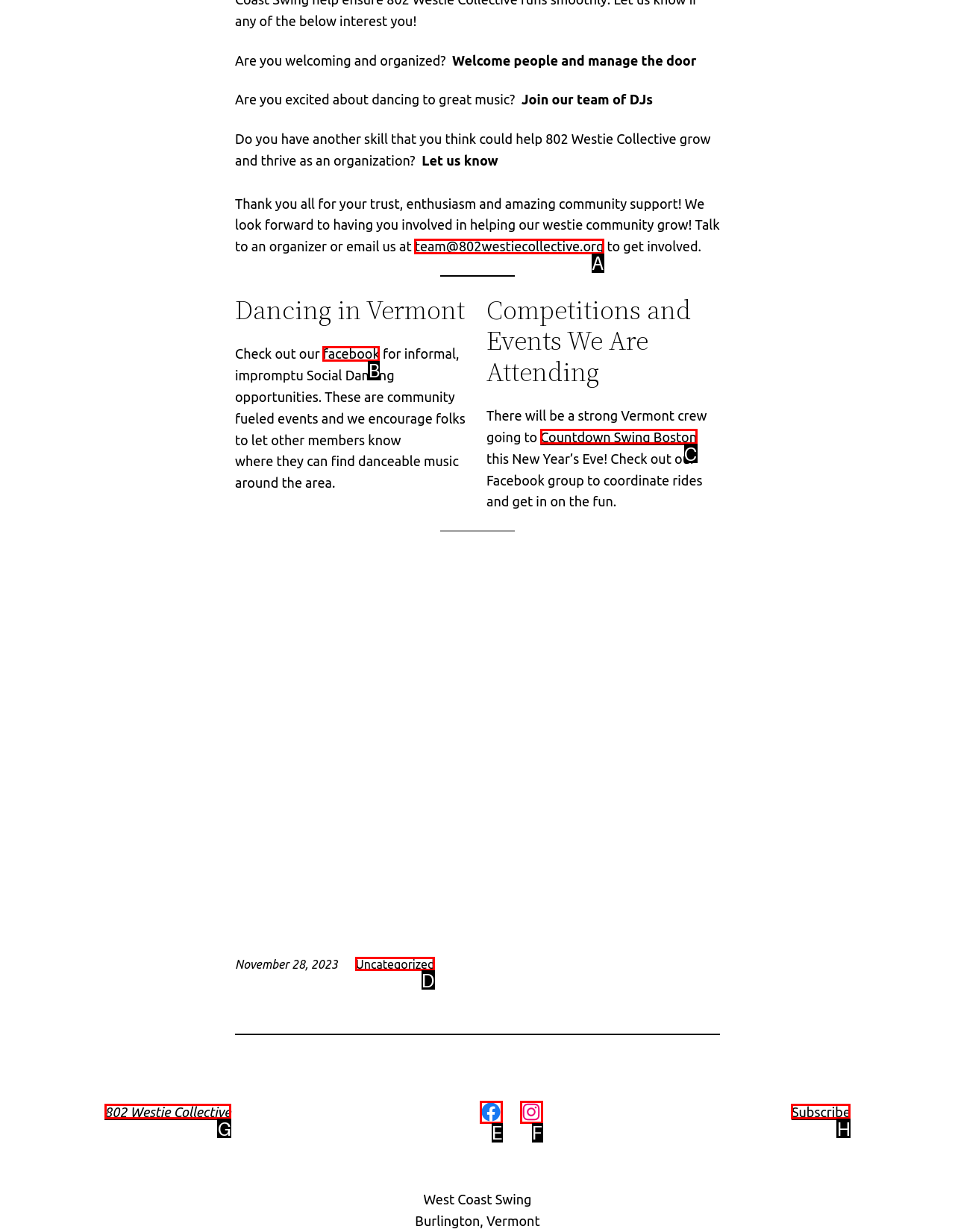Using the description: name="form_fields[field_0546588]" placeholder="Company name", find the corresponding HTML element. Provide the letter of the matching option directly.

None